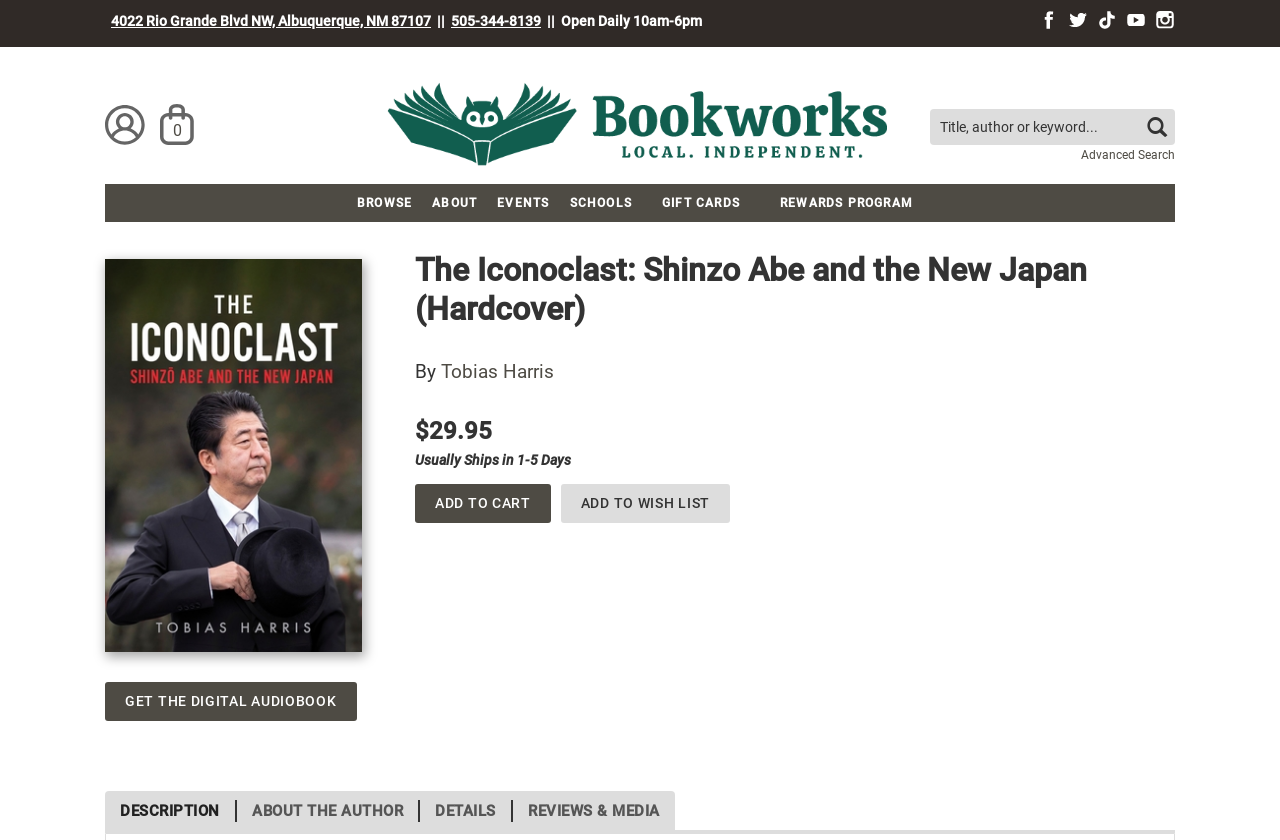Please provide a short answer using a single word or phrase for the question:
What is the name of the book being featured?

The Iconoclast: Shinzo Abe and the New Japan